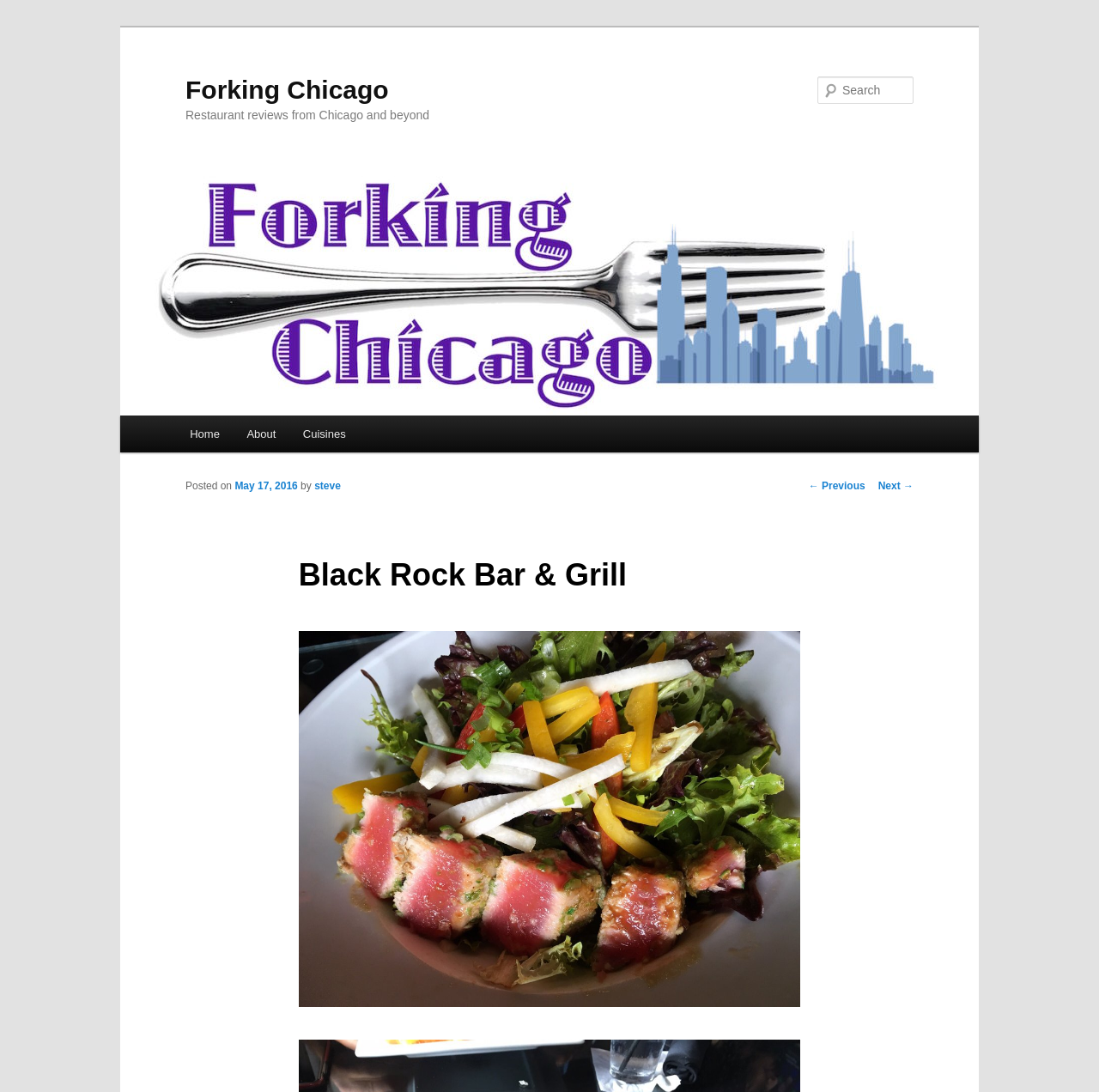What is the purpose of the search box?
Can you offer a detailed and complete answer to this question?

The search box is a textbox element with a label 'Search' which suggests that it is used to search the website for specific content.